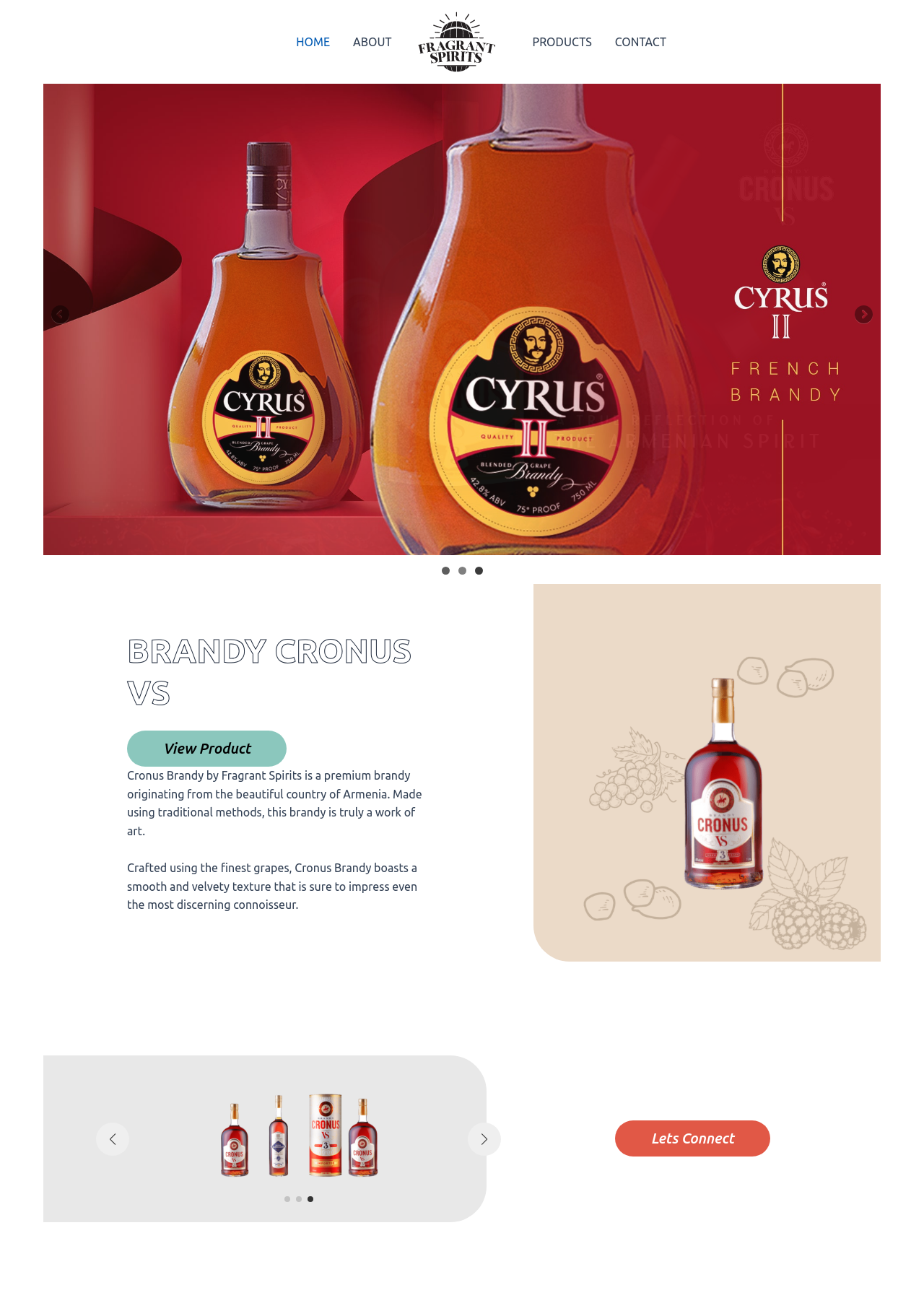Using the information from the screenshot, answer the following question thoroughly:
What is the brand name of the premium brandy?

The brand name of the premium brandy can be found in the heading 'BRANDY CRONUS VS' and also in the image description 'Cronus Brandy by Fragrant Spirits is a premium brandy originating from the beautiful country of Armenia.'